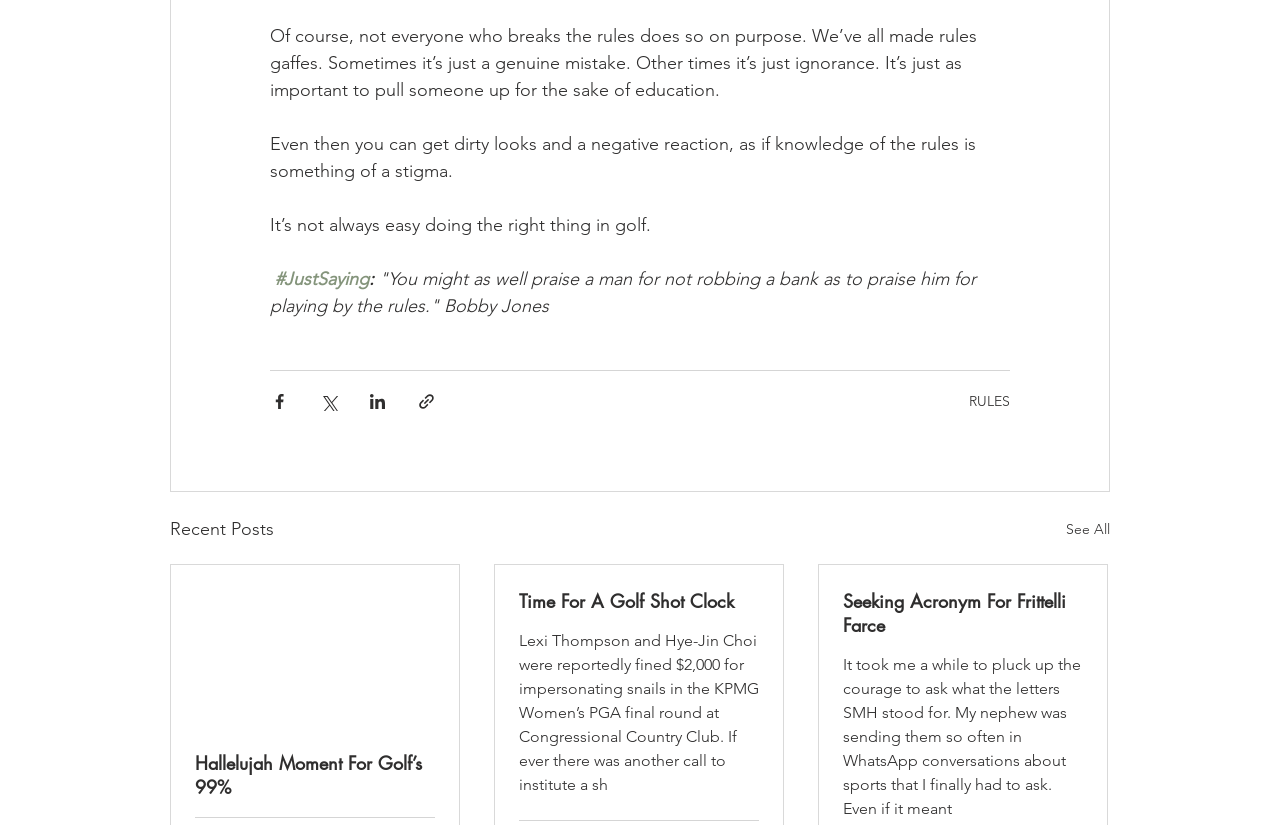What is the title of the second article?
Using the image provided, answer with just one word or phrase.

Hallelujah Moment For Golf’s 99%